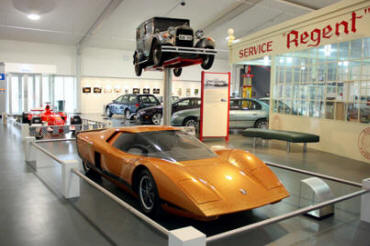Give an in-depth summary of the scene depicted in the image.

The image captures a dynamic display within an automobile museum, showcasing an impressive array of vehicles. Dominating the foreground is a striking orange sports car, notable for its sleek, futuristic design. Surrounding it are a variety of automobiles, including a vintage car suspended in mid-air above the orange sports car, emphasizing the contrast between the classic and modern eras of automotive design. The backdrop reveals several other vehicles, hinting at a rich history of automotive engineering. A sign reads "Regent," contributing to the ambiance of a curated exhibition. The lighting enhances the aesthetics of the vehicles, making this scene not just a collection of cars but a celebration of automotive innovation and history.